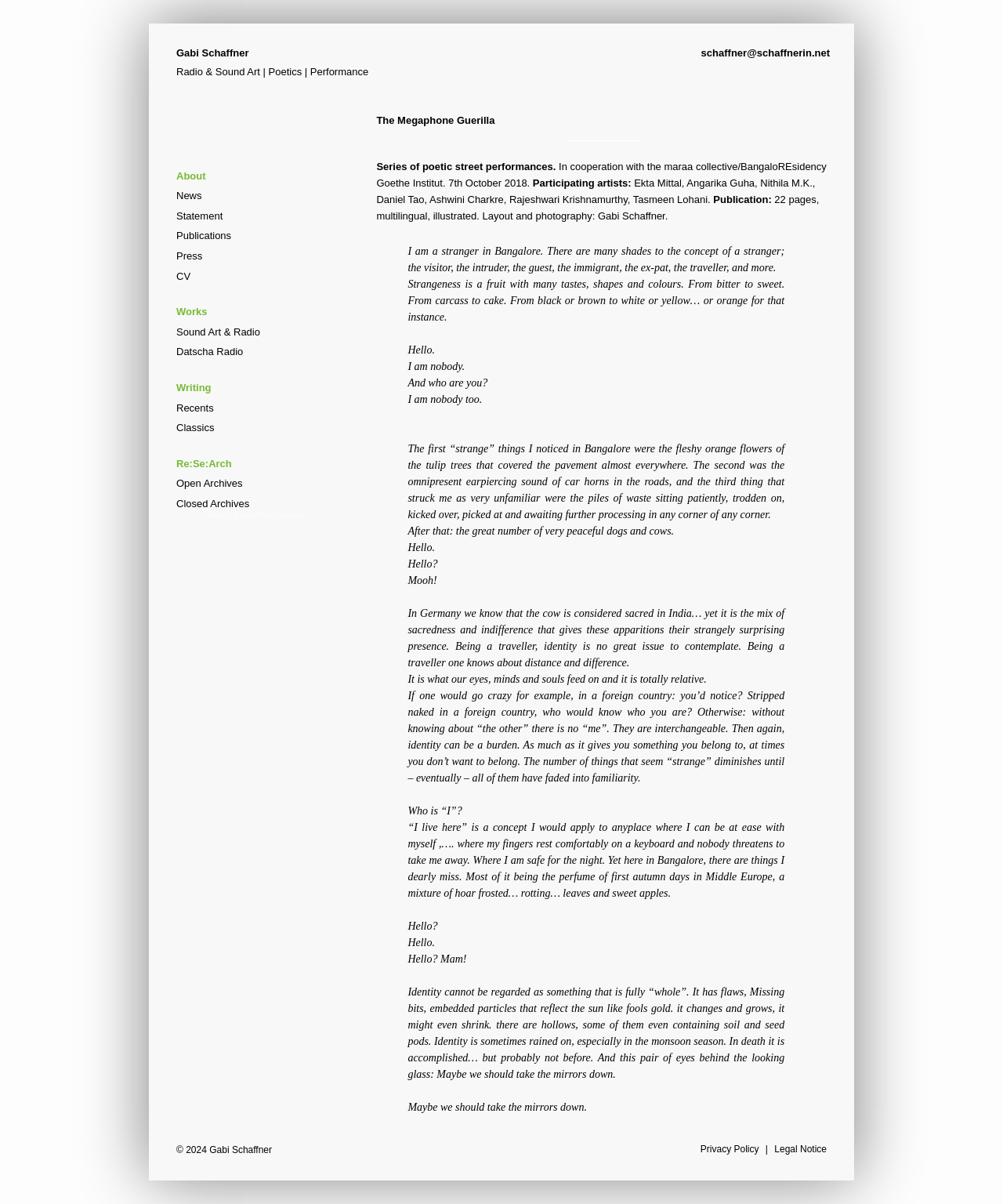Refer to the image and offer a detailed explanation in response to the question: What is the name of the artist?

The name of the artist can be found in the heading element at the top of the webpage, which reads 'Gabi Schaffner'. This is also confirmed by the link 'Gabi Schaffner' with the same text content.